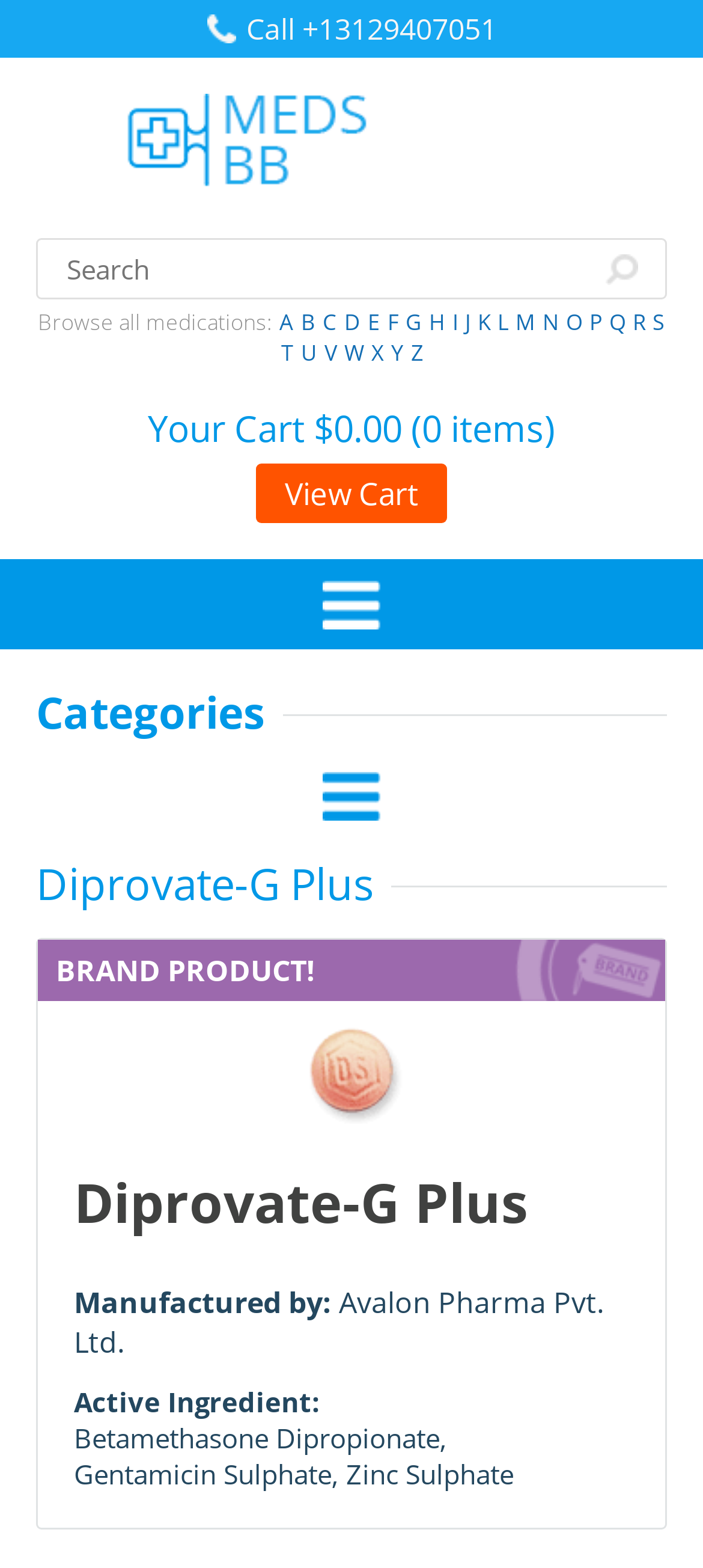Could you locate the bounding box coordinates for the section that should be clicked to accomplish this task: "Learn more about Diprovate-G Plus".

[0.051, 0.544, 0.531, 0.582]